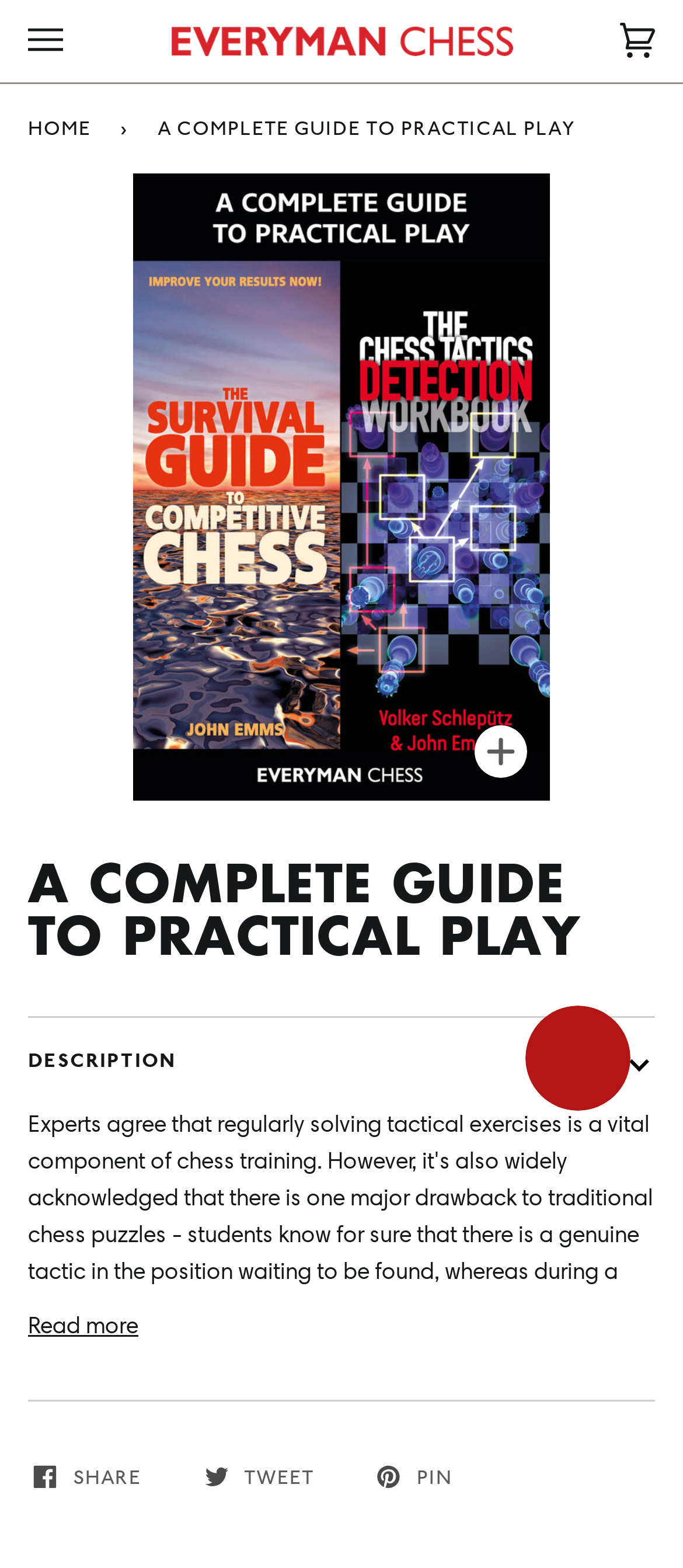Extract the main headline from the webpage and generate its text.

A COMPLETE GUIDE TO PRACTICAL PLAY